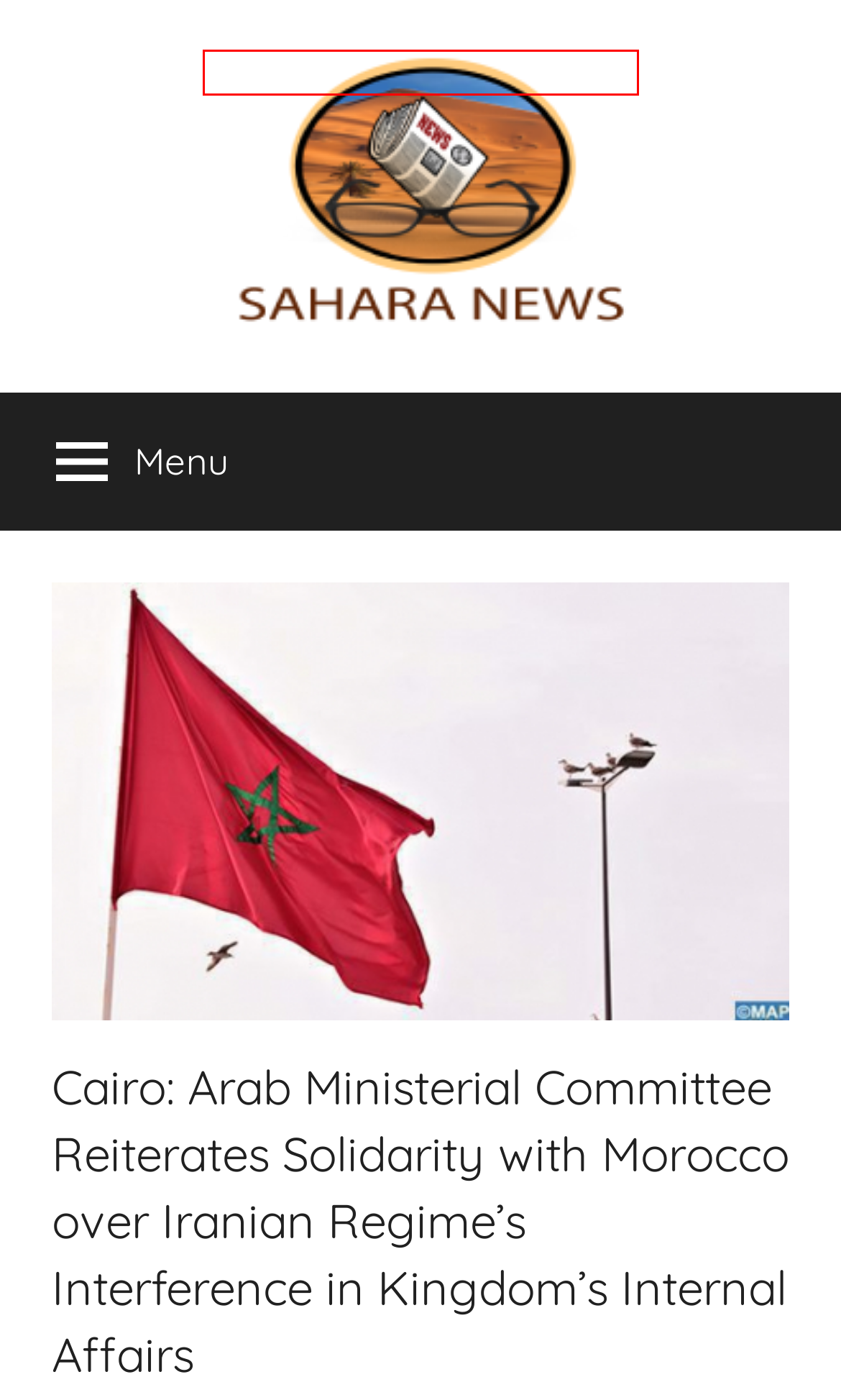You have a screenshot of a webpage with a red rectangle bounding box around a UI element. Choose the best description that matches the new page after clicking the element within the bounding box. The candidate descriptions are:
A. the internal affairs – Sahara News
B. Slovenia Hails Morocco’s Distinguished Role as Strategic EU Partner – Sahara News
C. Morocco – Sahara News
D. its internal affairs. – Sahara News
E. Sahara News – All the info on the Sahara revealed
F. Last news – Sahara News
G. arab countries reiterated its solidarity with the kingdom – Sahara News
H. charge – Sahara News

E